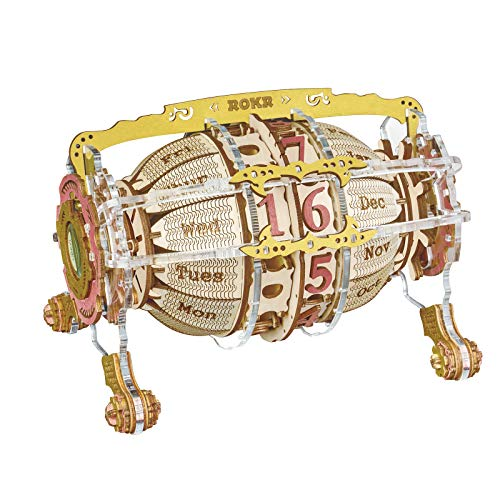Summarize the image with a detailed caption.

The image showcases the ROKR 3D Wooden Puzzle, specifically a mechanical calendar model. This beautifully designed piece combines artistry and functionality, featuring intricate detailing with a blend of wood and transparent materials. The calendar prominently displays the date on a rotating mechanism, allowing users to easily adjust the month, week, and date. Its unique cylindrical shape with an elegant handle makes it not only a useful timekeeping tool but also a stylish decorative item for any home or office desk. As a DIY assembly kit, it serves as both an entertaining challenge and a delightful gift option for both kids and adults. Completing the puzzle results in a captivating piece that draws attention, making it an excellent addition to any collection or decor.